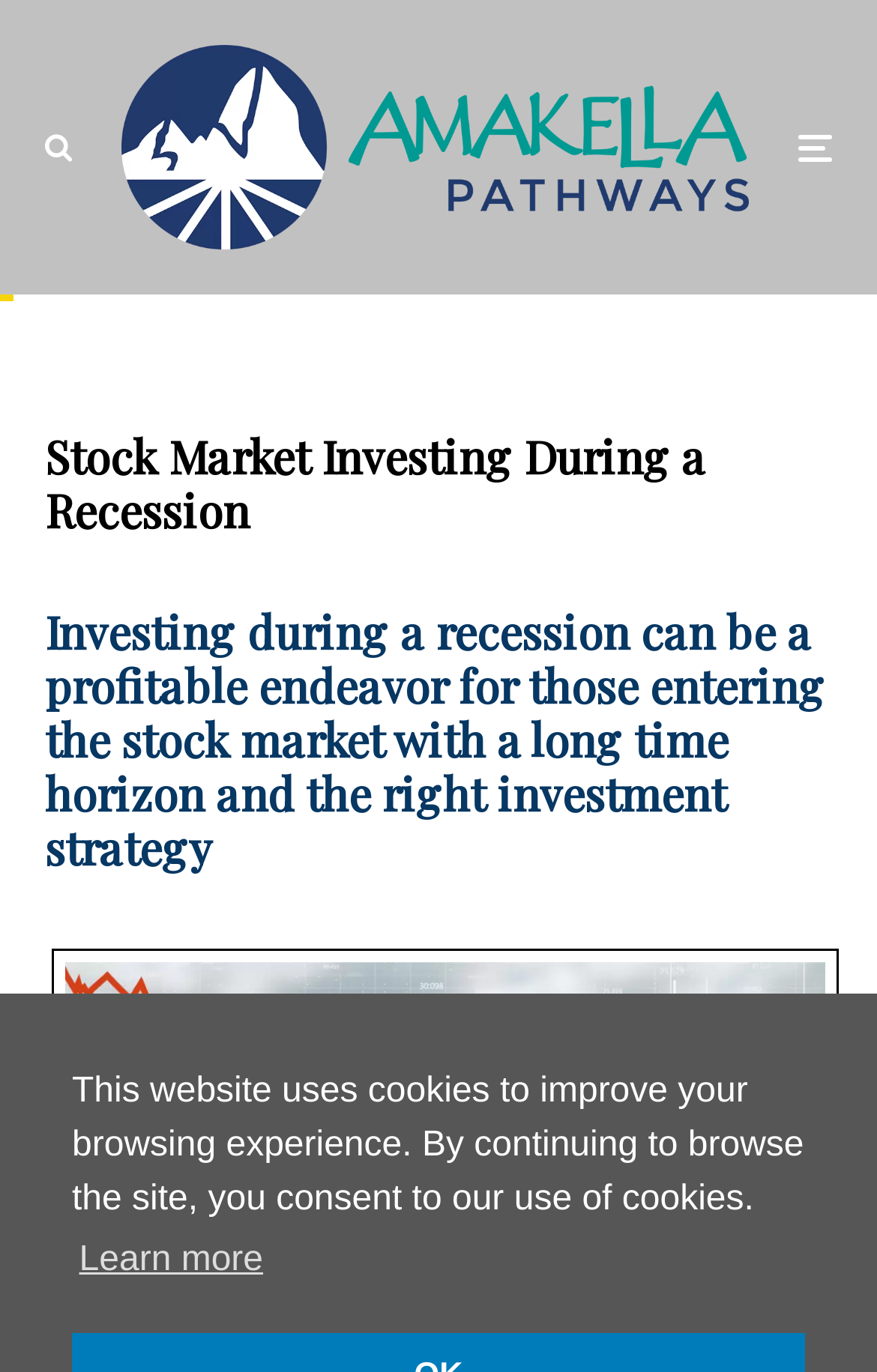What is the purpose of the website?
Refer to the image and provide a one-word or short phrase answer.

Investing during a recession